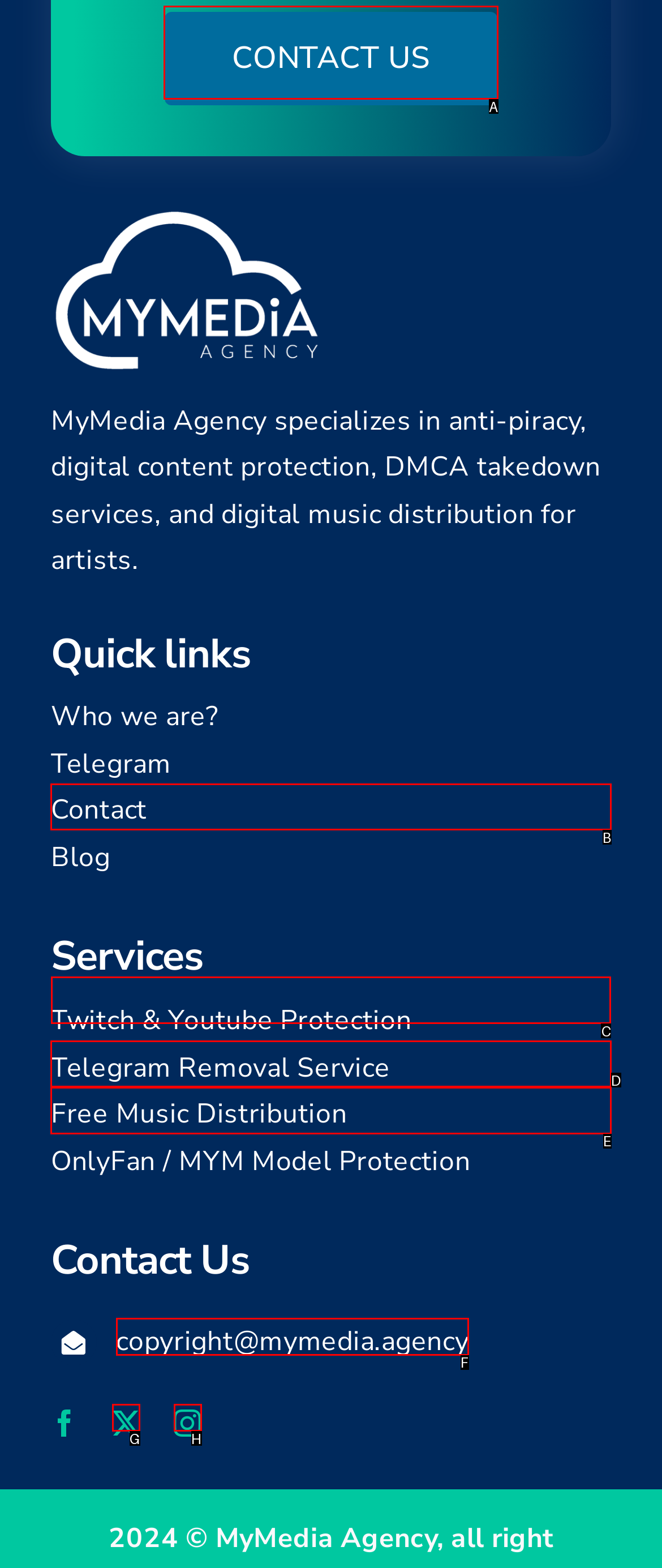Identify the HTML element you need to click to achieve the task: View Twitch & Youtube Protection. Respond with the corresponding letter of the option.

C